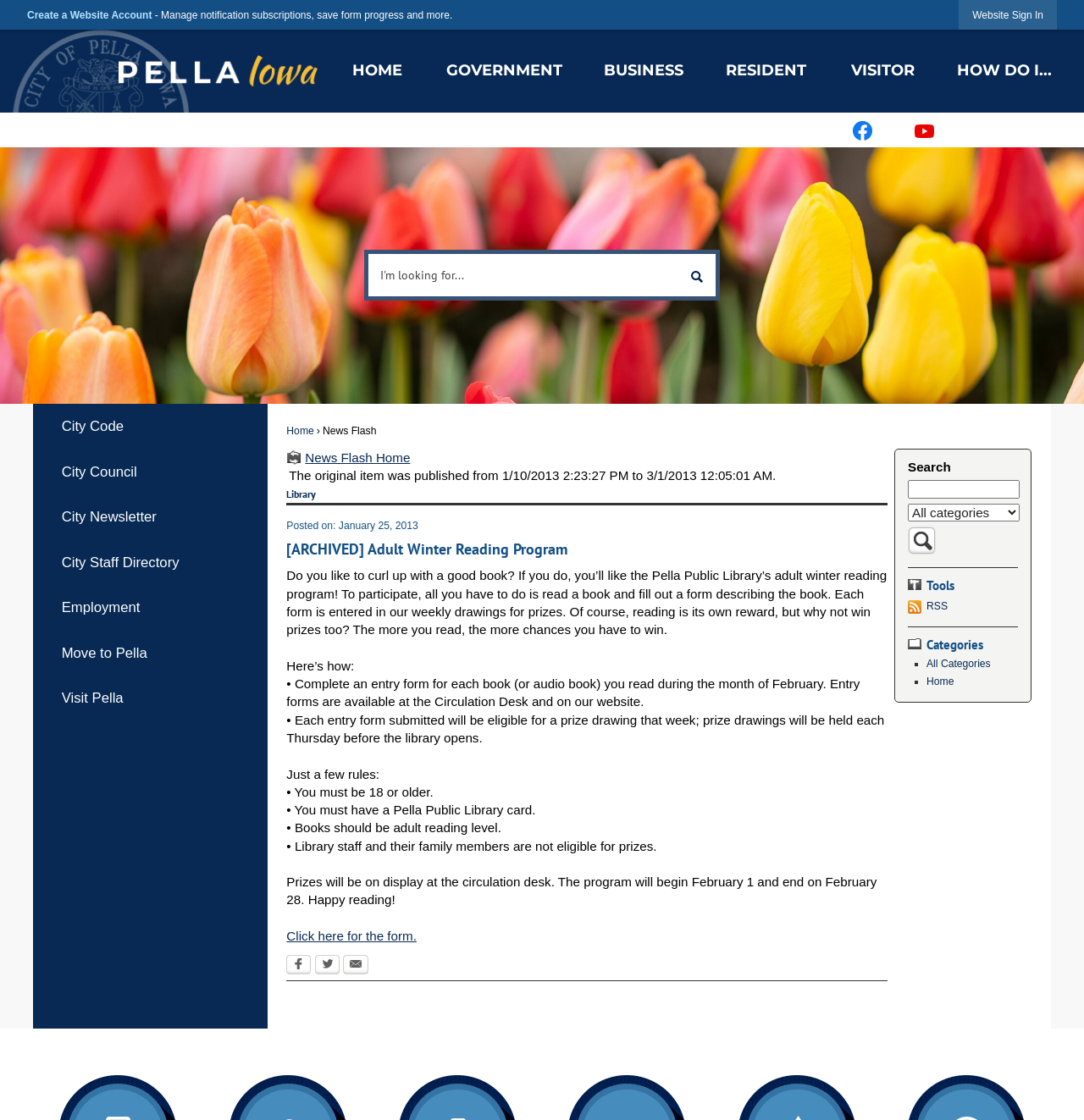Find the bounding box coordinates of the element I should click to carry out the following instruction: "Sign in to the website".

[0.885, 0.0, 0.975, 0.026]